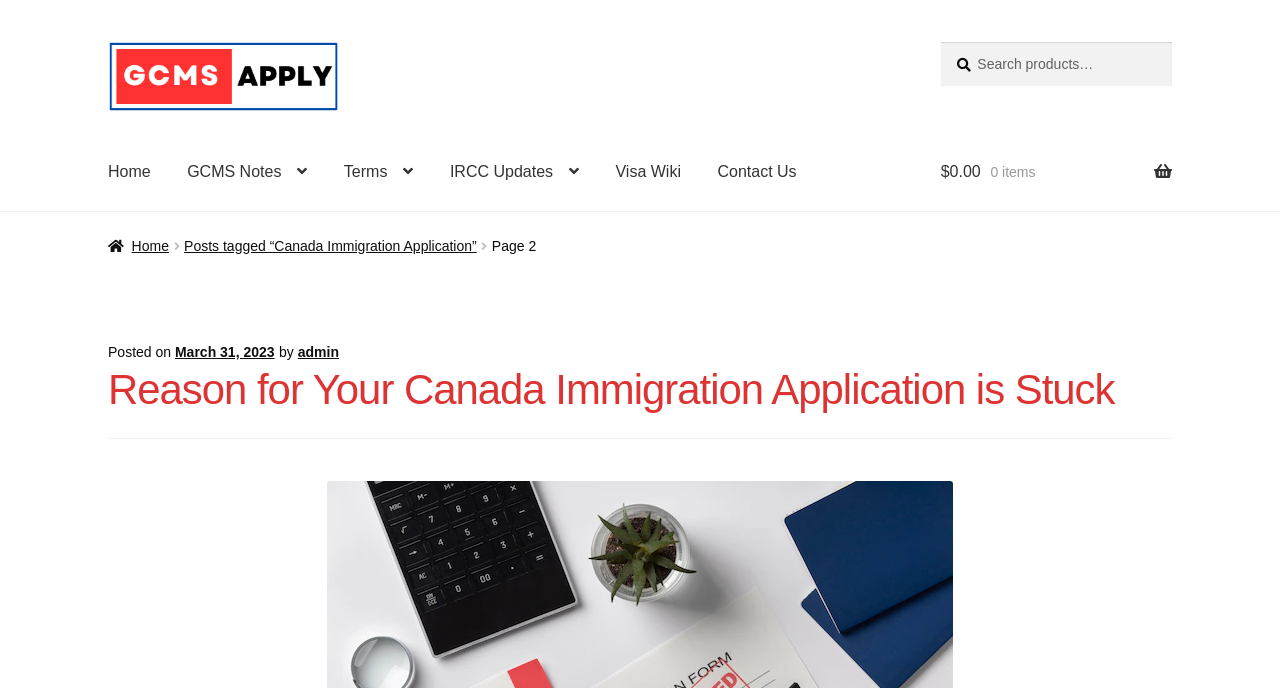What is the website's primary navigation menu?
From the image, respond with a single word or phrase.

Home, GCMS Notes, Terms, IRCC Updates, Visa Wiki, Contact Us